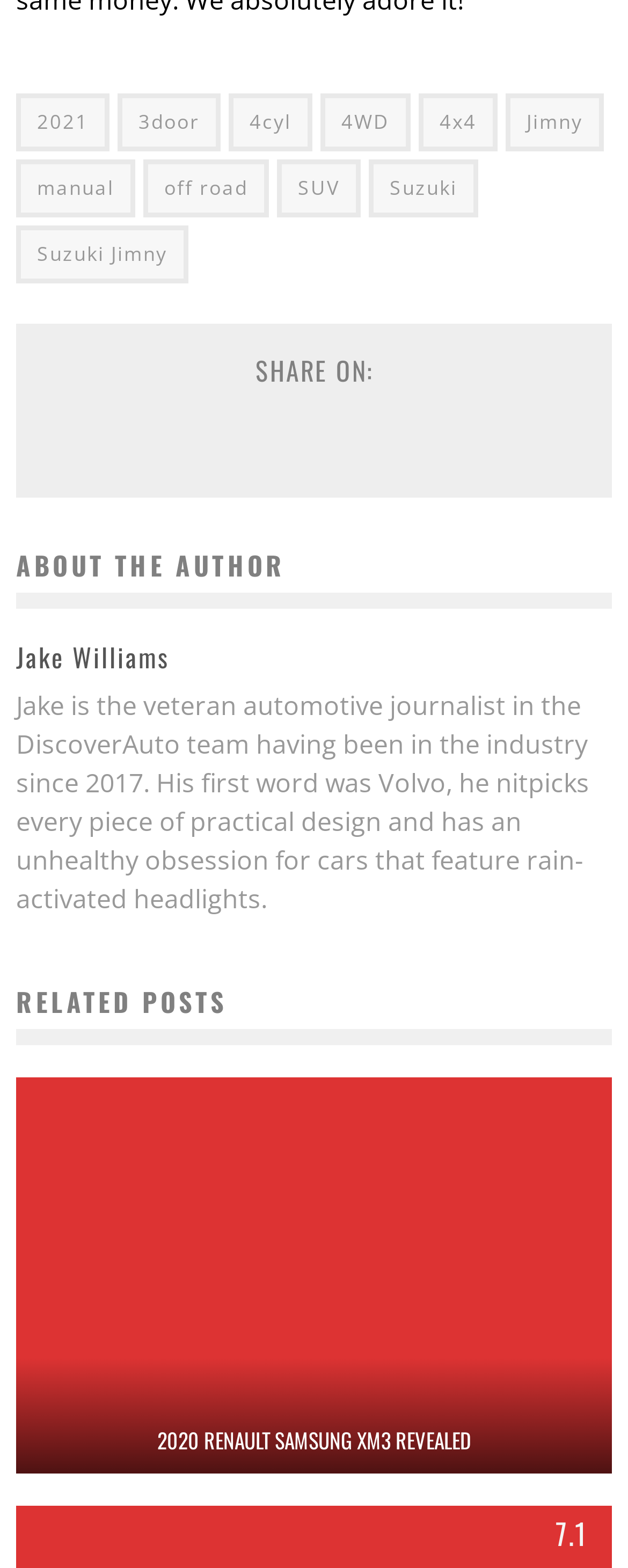Identify the bounding box coordinates for the region to click in order to carry out this instruction: "Check related posts". Provide the coordinates using four float numbers between 0 and 1, formatted as [left, top, right, bottom].

[0.026, 0.626, 0.974, 0.666]